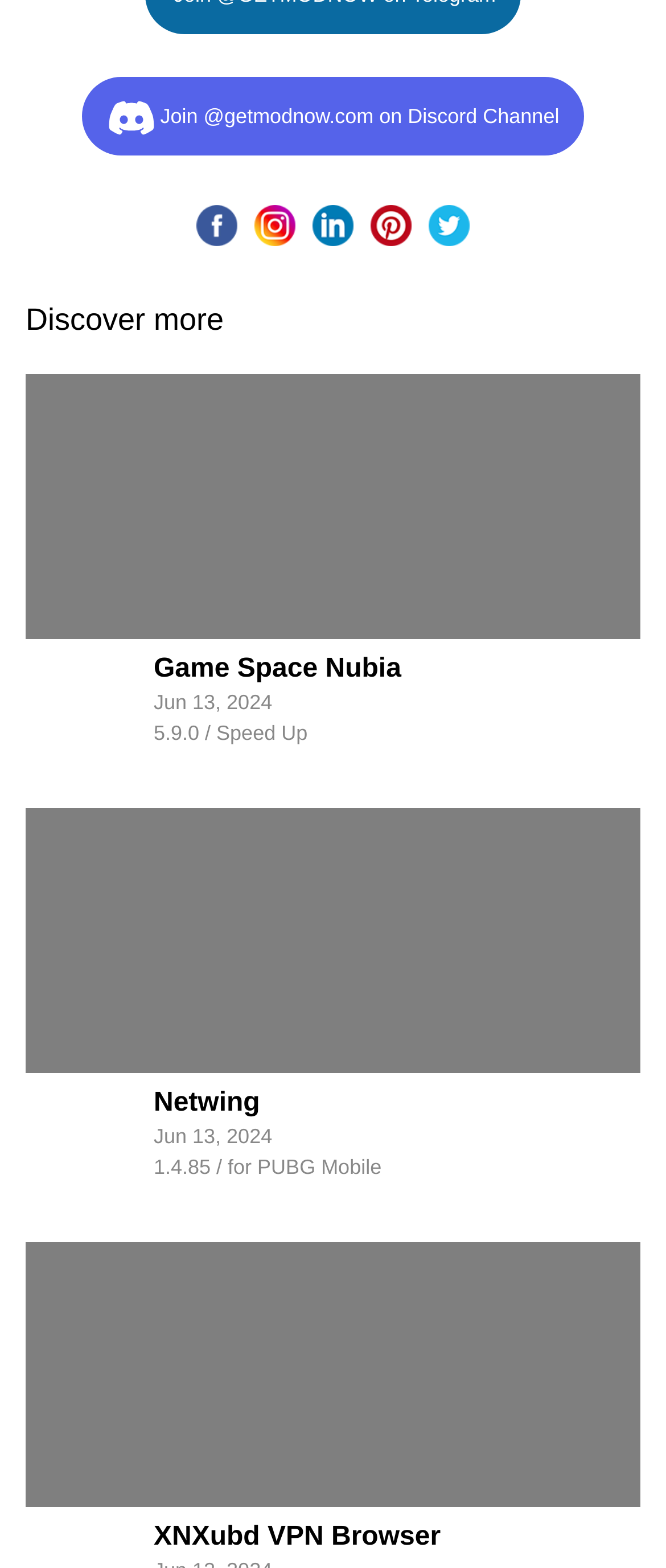Please find and report the bounding box coordinates of the element to click in order to perform the following action: "View Game Space Nubia". The coordinates should be expressed as four float numbers between 0 and 1, in the format [left, top, right, bottom].

[0.038, 0.238, 0.962, 0.407]